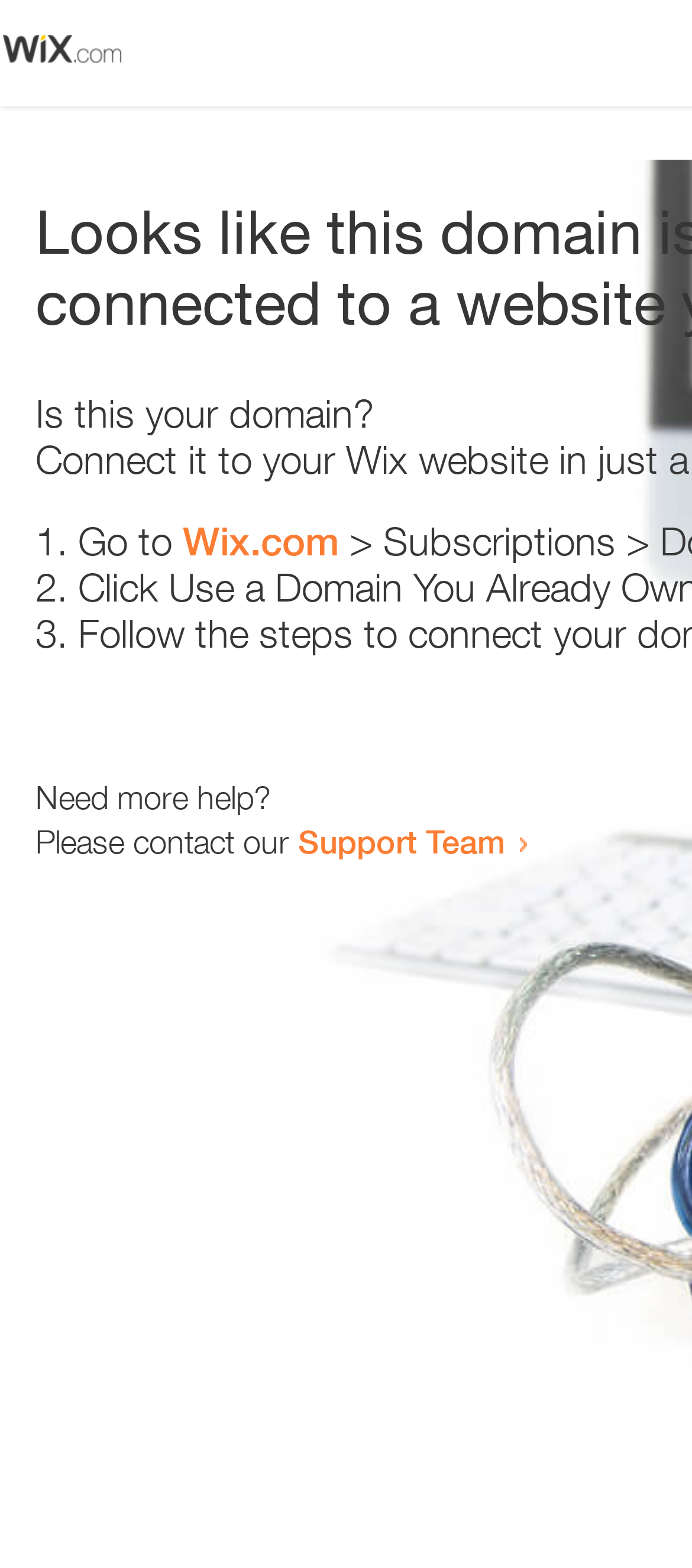Produce an extensive caption that describes everything on the webpage.

The webpage appears to be an error page, with a small image at the top left corner. Below the image, there is a heading that reads "Is this your domain?" centered on the page. 

Underneath the heading, there is a numbered list with three items. The first item starts with "1." and is followed by the text "Go to" and a link to "Wix.com". The second item starts with "2." and the third item starts with "3.", but their contents are not specified. 

At the bottom of the page, there is a section that provides additional help options. It starts with the text "Need more help?" and is followed by a sentence that reads "Please contact our". This sentence is completed with a link to the "Support Team".